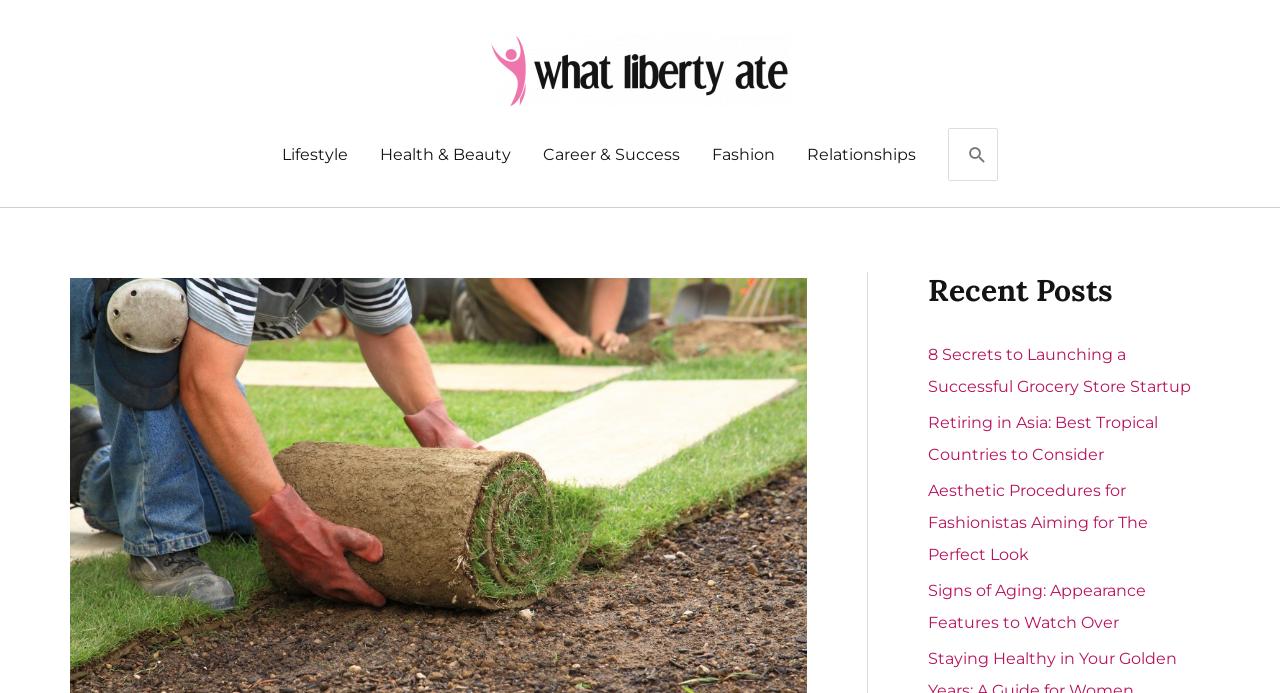Please specify the bounding box coordinates of the region to click in order to perform the following instruction: "Read the recent post about launching a grocery store startup".

[0.725, 0.498, 0.93, 0.571]